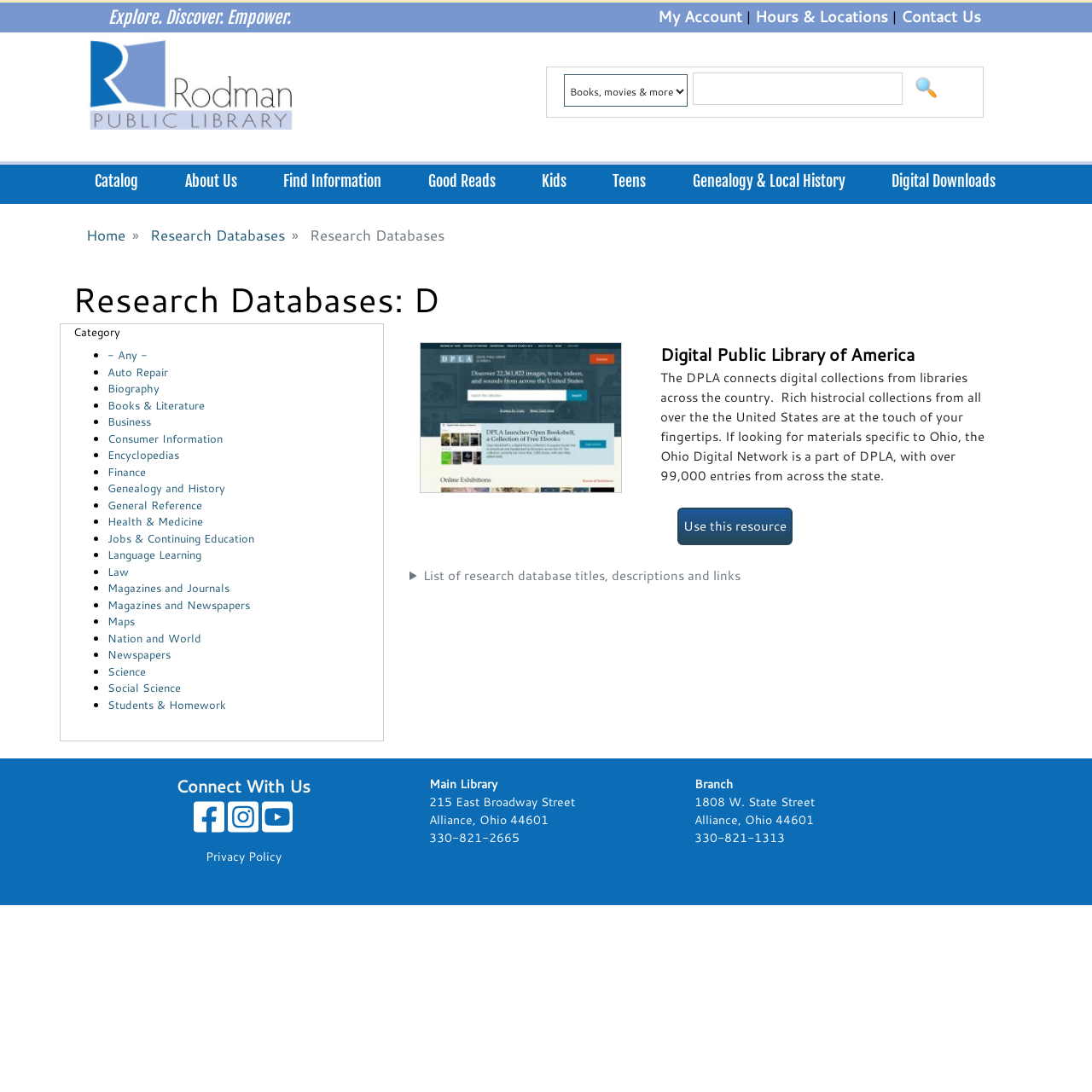Find the bounding box coordinates for the HTML element specified by: "Catalog".

[0.066, 0.146, 0.147, 0.187]